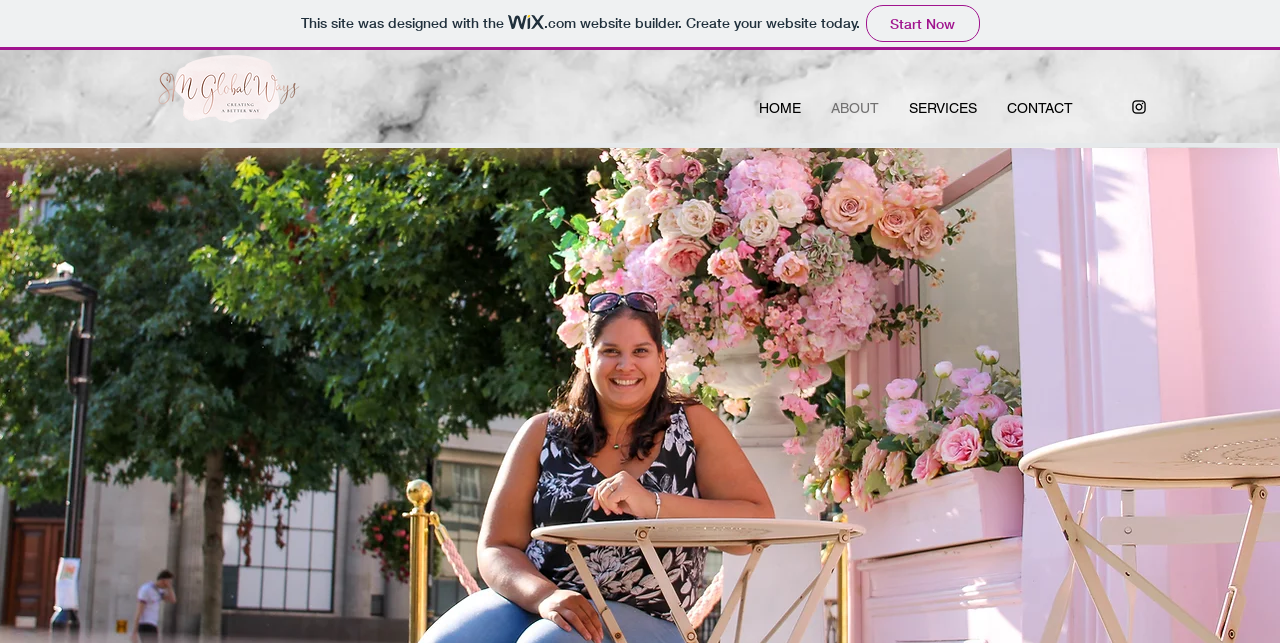Based on the image, provide a detailed response to the question:
What is the name of the website builder?

I found the answer by looking at the link at the top of the page, which says 'This site was designed with the wix.com website builder. Create your website today. Start Now'. The image next to the link is also labeled as 'wix'.